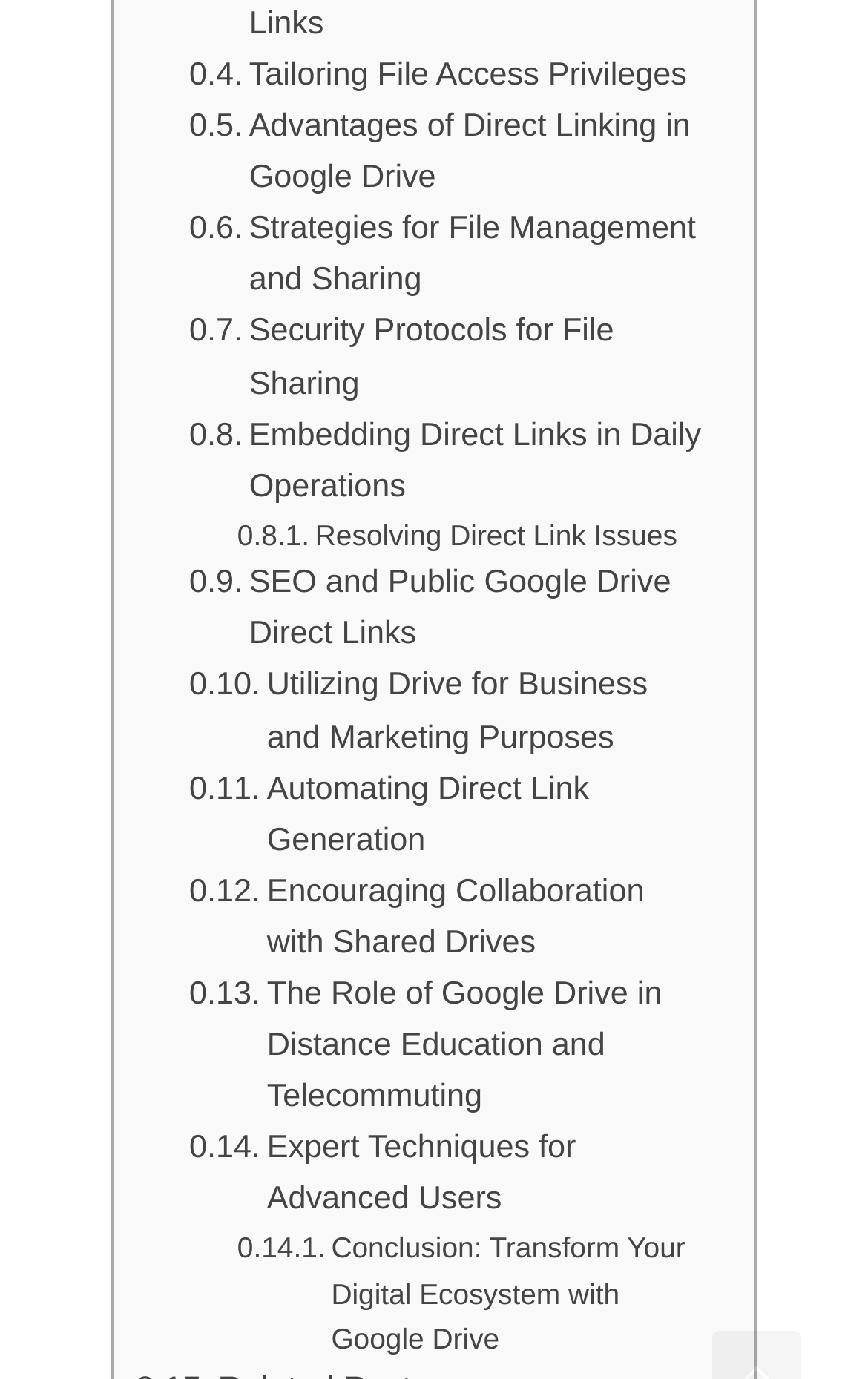Identify the bounding box coordinates of the clickable region required to complete the instruction: "Explore strategies for file management and sharing". The coordinates should be given as four float numbers within the range of 0 and 1, i.e., [left, top, right, bottom].

[0.218, 0.149, 0.818, 0.223]